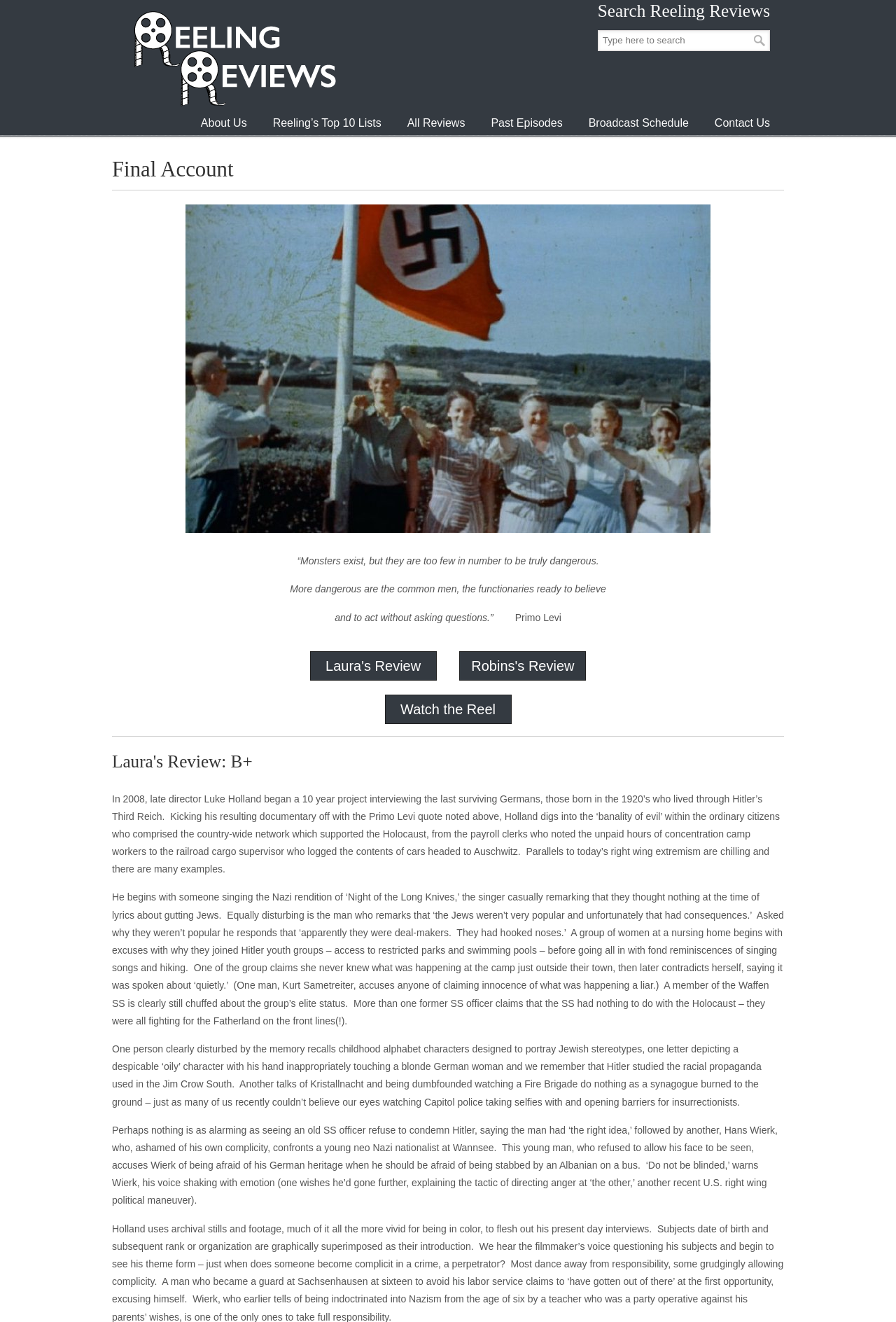How many links are there in the top navigation menu?
Provide an in-depth and detailed explanation in response to the question.

The top navigation menu contains links to 'About Us', 'Reeling’s Top 10 Lists', 'All Reviews', 'Past Episodes', 'Broadcast Schedule', and 'Contact Us'. These links are located below the 'Search Reeling Reviews' heading and above the horizontal separator.